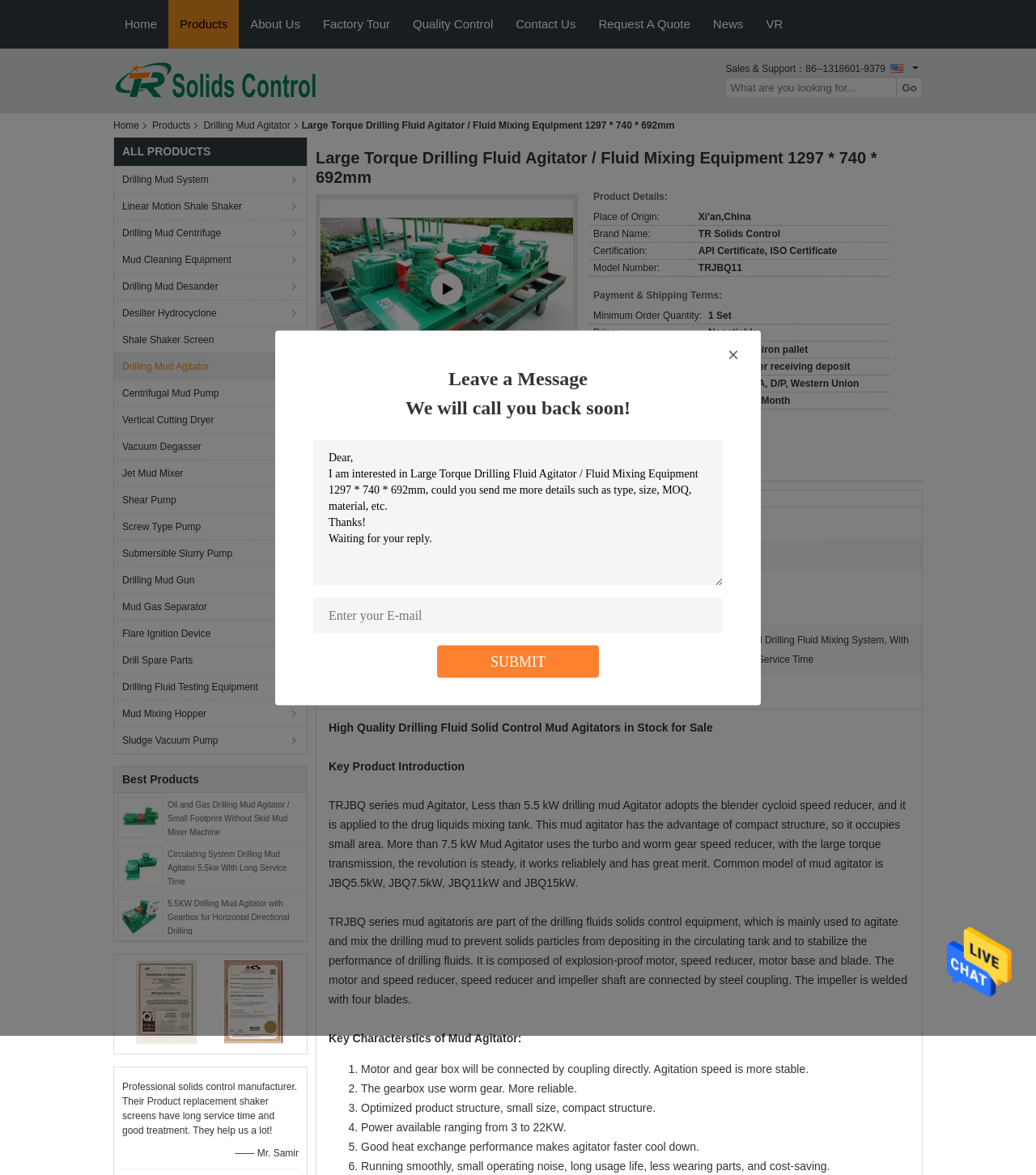What is the purpose of the 'Leave a Message' section?
Please give a well-detailed answer to the question.

The 'Leave a Message' section is located at the bottom right corner of the webpage, where it says 'Leave a Message' and has a text box to enter a message. The purpose of this section is to allow users to send an inquiry to the company, as indicated by the default text in the text box which says 'Dear, I am interested in Large Torque Drilling Fluid Agitator / Fluid Mixing Equipment 1297 * 740 * 692mm, could you send me more details such as type, size, MOQ, material, etc. Thanks! Waiting for your reply.'